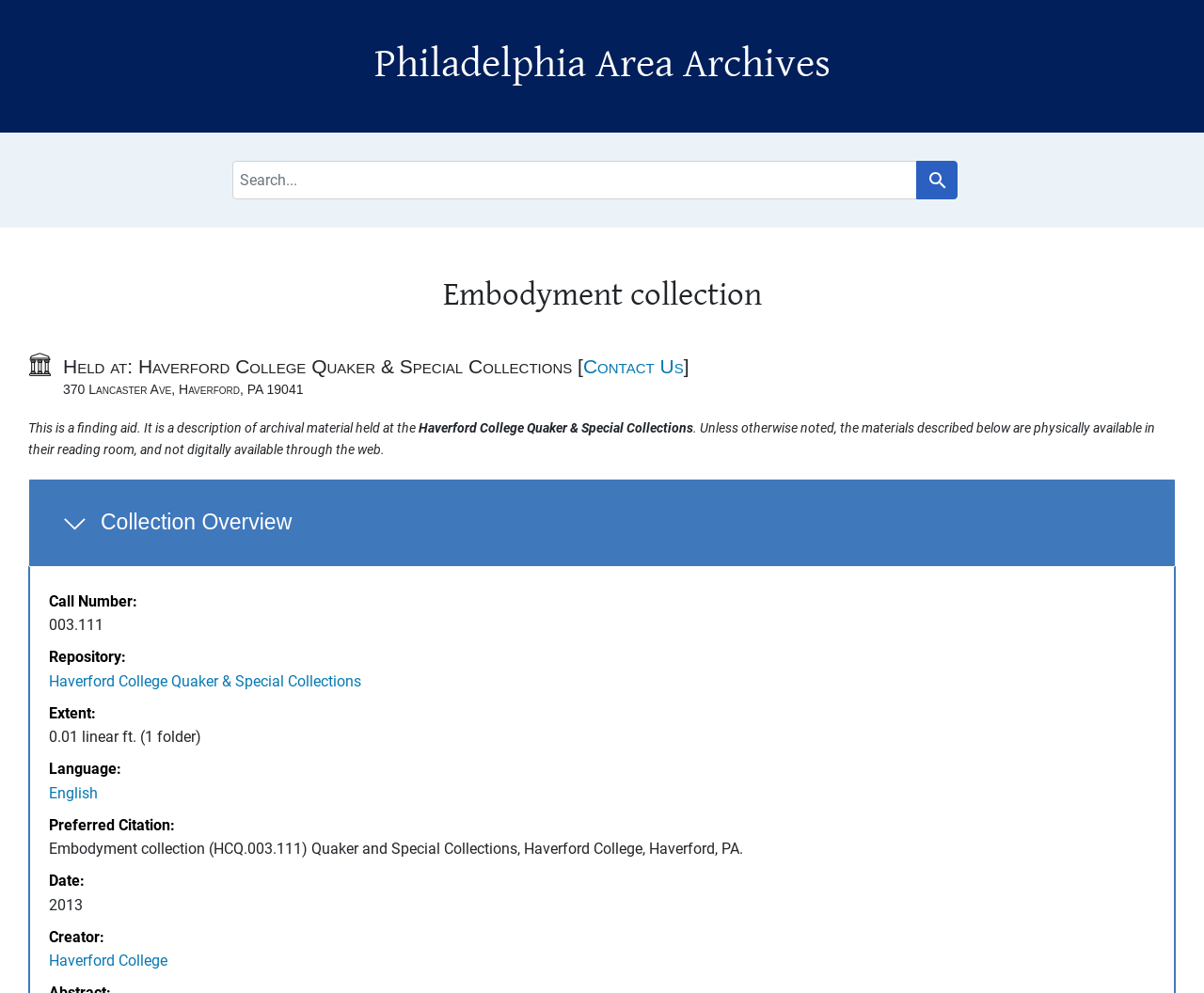What is the extent of the collection?
Using the screenshot, give a one-word or short phrase answer.

0.01 linear ft. (1 folder)